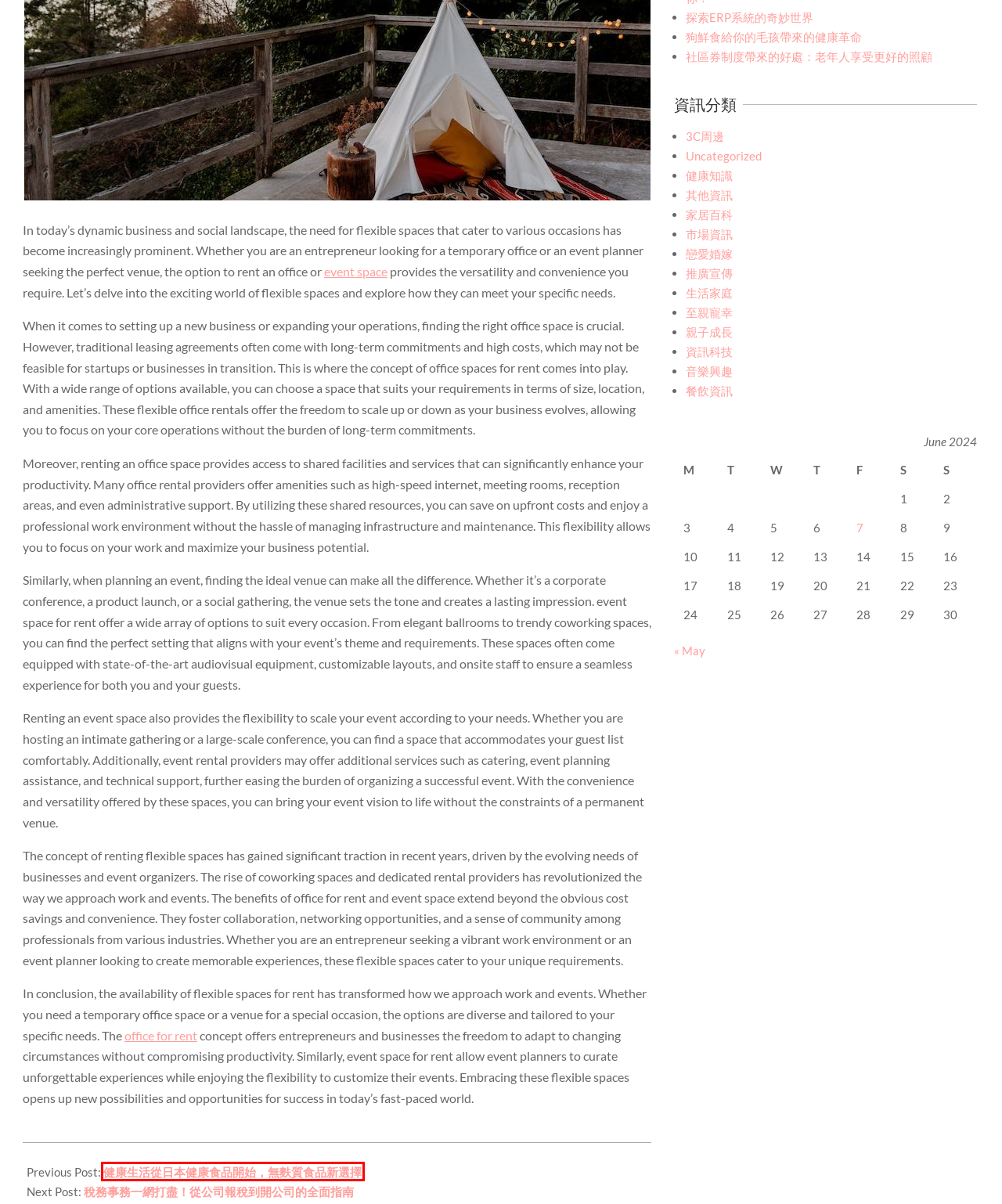Given a screenshot of a webpage with a red bounding box, please pick the webpage description that best fits the new webpage after clicking the element inside the bounding box. Here are the candidates:
A. Office for Rent | Sheung Wan | Central | Hong Kong - The Chelsea
B. 3C周邊 - 香港涼電
C. May 2024 - 香港涼電
D. 資訊科技 - 香港涼電
E. 健康生活從日本健康食品開始，無麩質食品新選擇 - 香港涼電
F. Corporate Event Space Rental | Sheung Wan | Central - The Chelsea
G. 稅務事務一網打盡！從公司報稅到開公司的全面指南 - 香港涼電
H. Uncategorized - 香港涼電

E